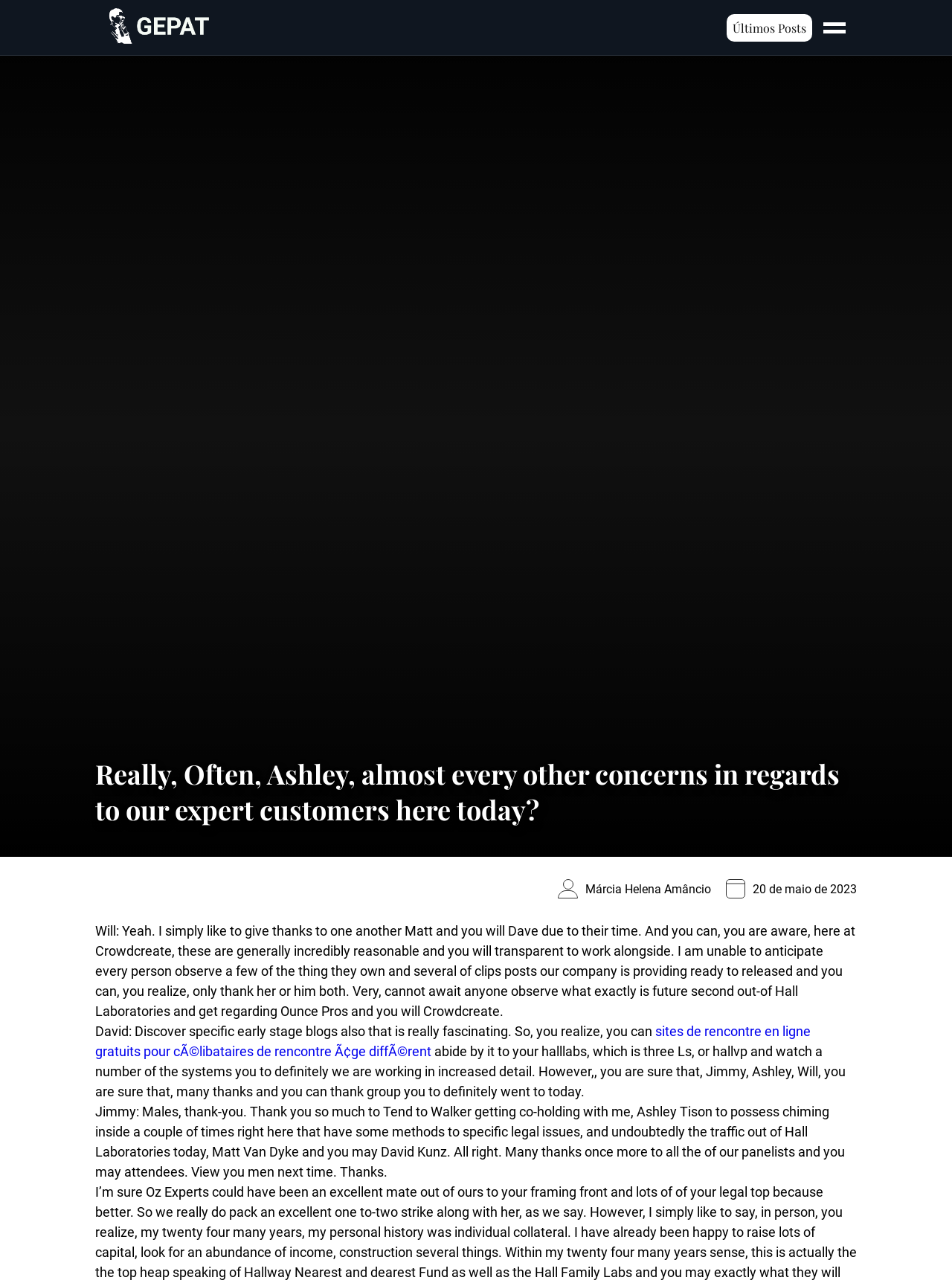Respond to the question below with a single word or phrase: What is the name of the group mentioned on the webpage?

GEPAT